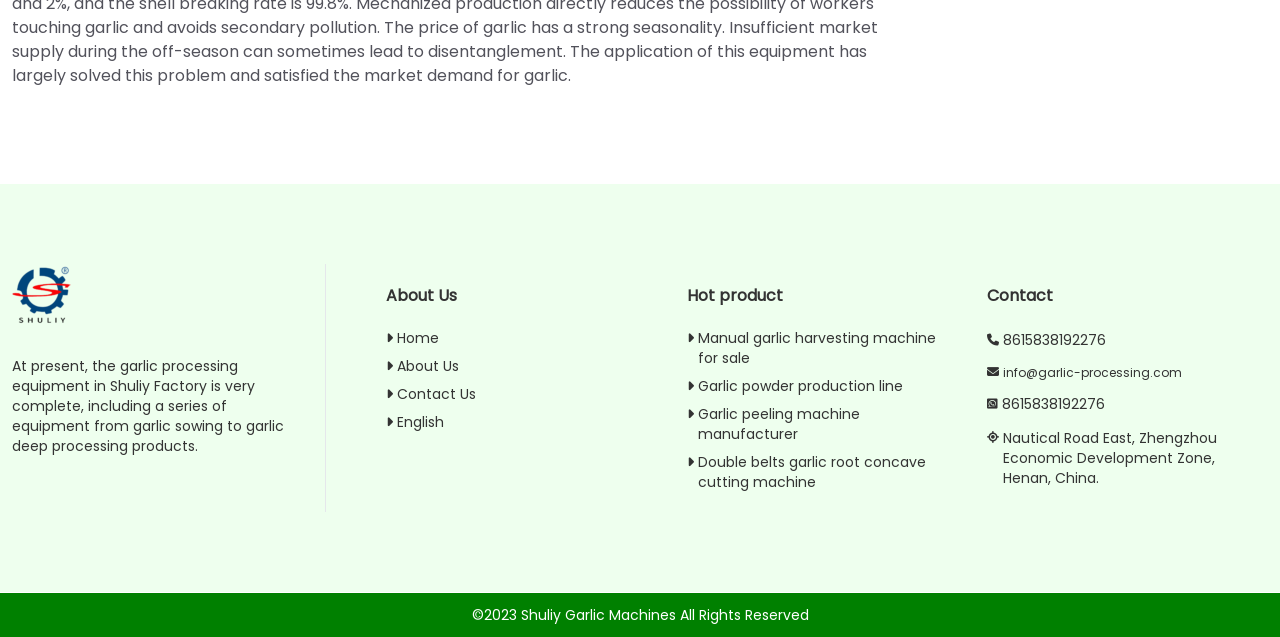What is the language of the webpage?
With the help of the image, please provide a detailed response to the question.

The language of the webpage is English, as the text content of the webpage is in English, and there is also a link to switch to 'English' language.